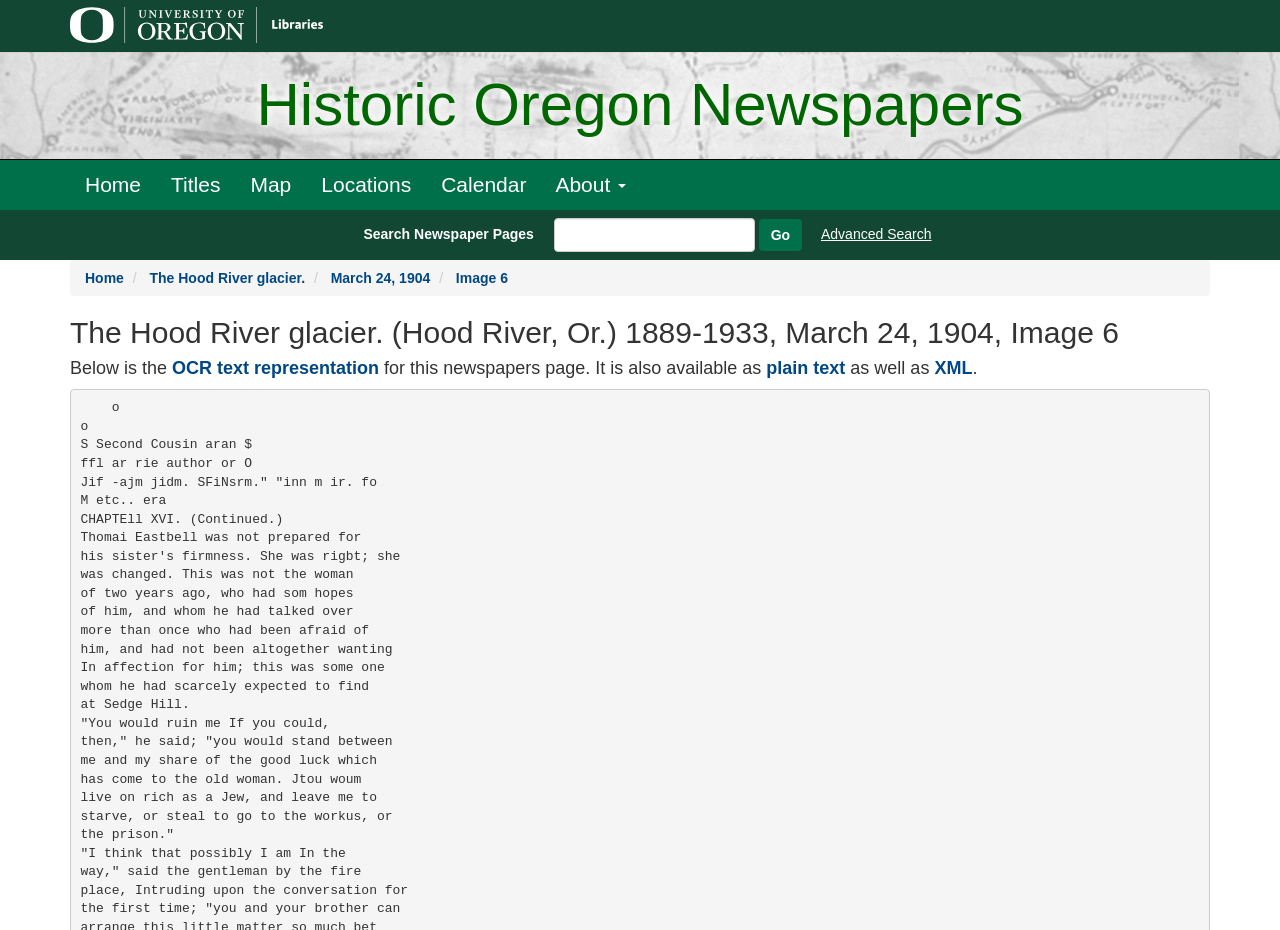Answer briefly with one word or phrase:
What is the name of the library?

University of Oregon Libraries